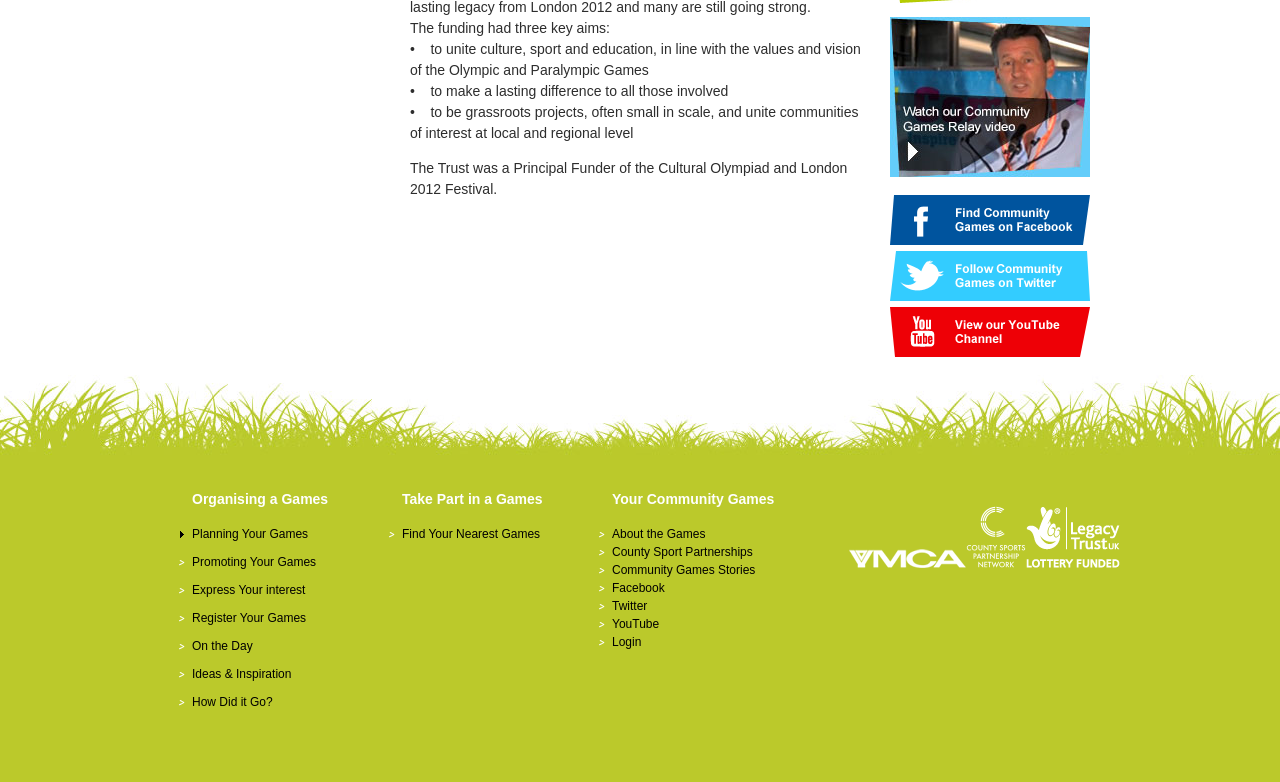Provide the bounding box for the UI element matching this description: "Express Your interest".

[0.15, 0.746, 0.239, 0.764]